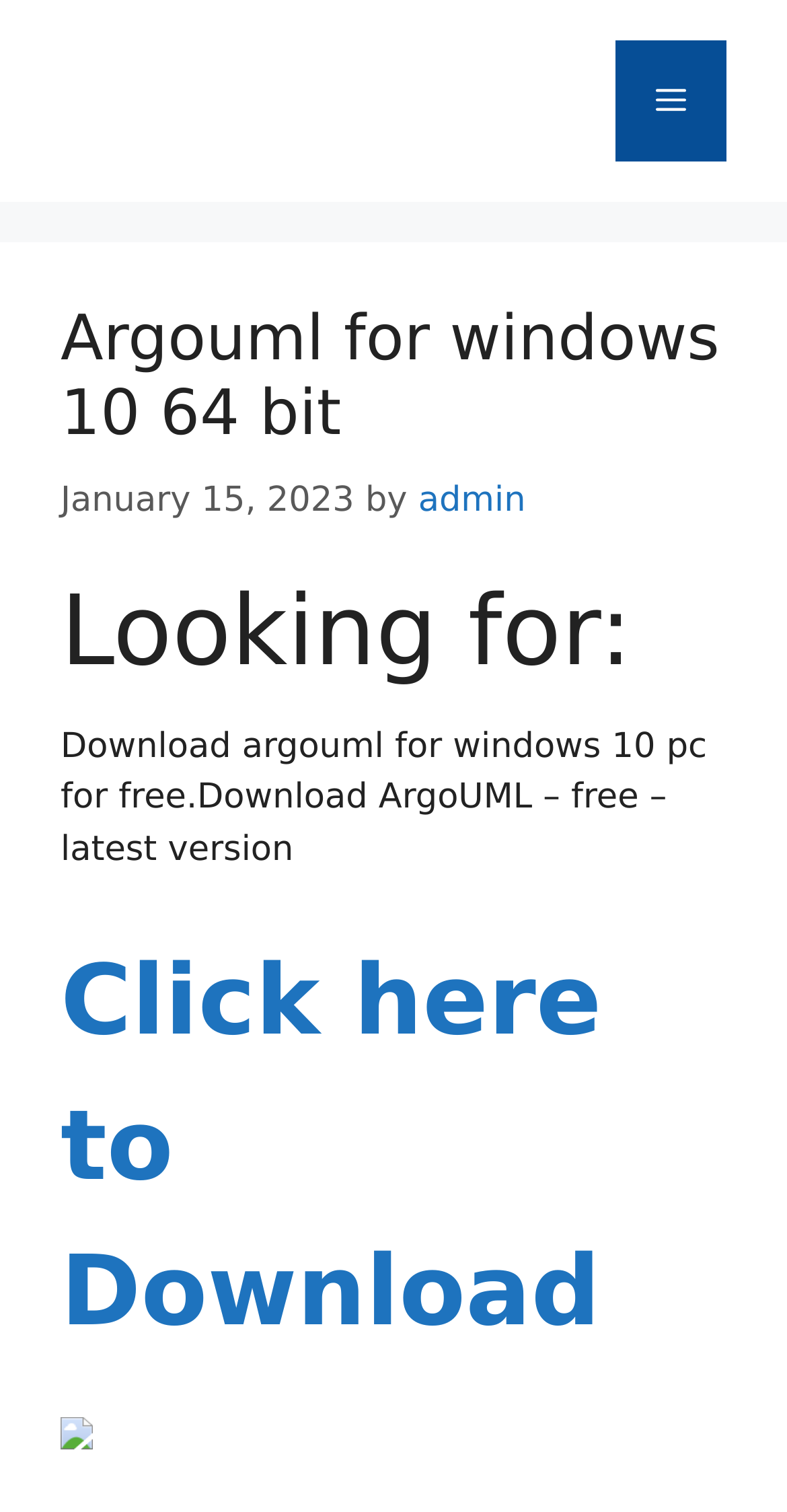Answer the following query concisely with a single word or phrase:
What is the date of the latest update?

January 15, 2023